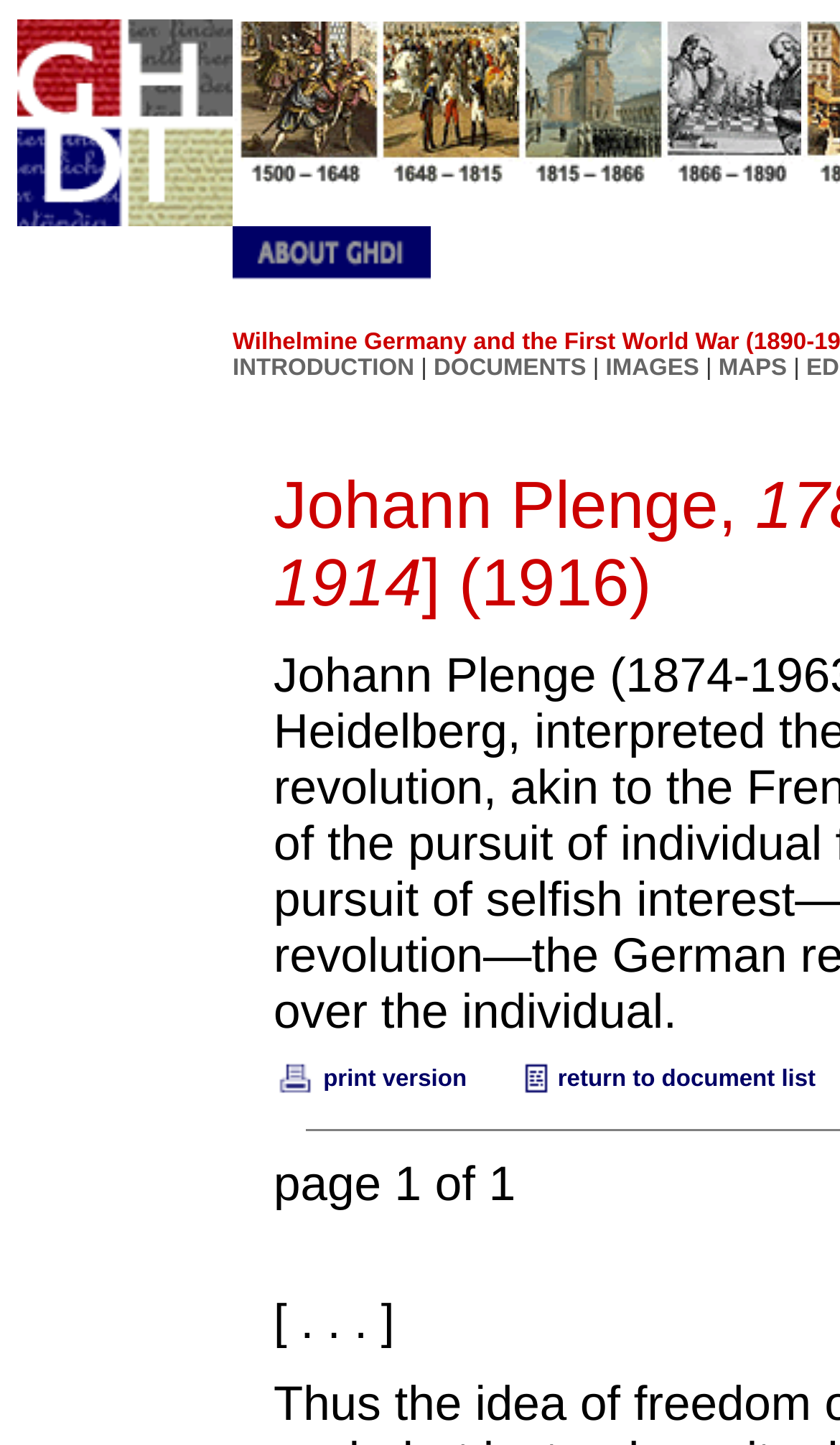Could you highlight the region that needs to be clicked to execute the instruction: "click GHDI logo"?

[0.021, 0.013, 0.277, 0.157]